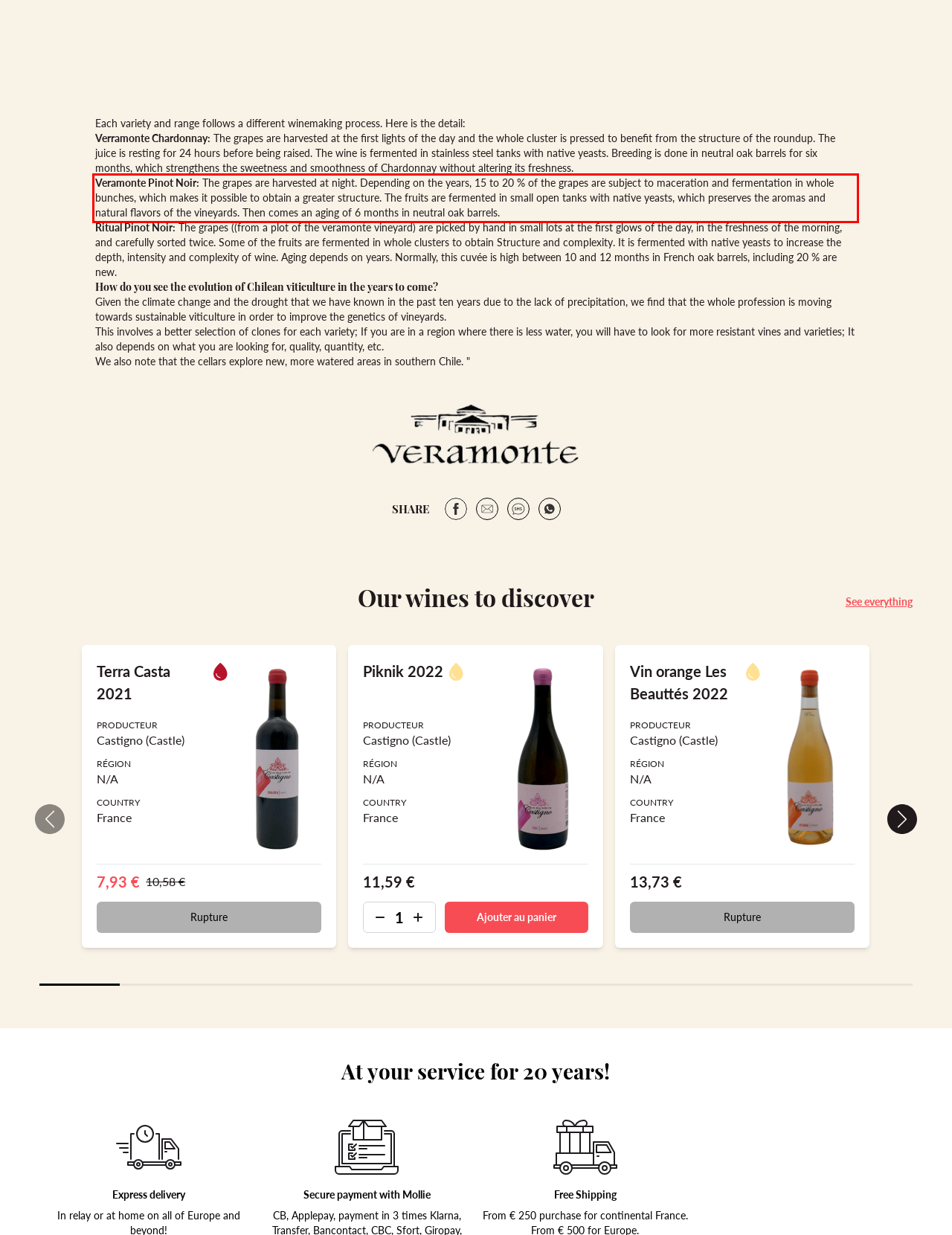Please look at the webpage screenshot and extract the text enclosed by the red bounding box.

Veramonte Pinot Noir: The grapes are harvested at night. Depending on the years, 15 to 20 % of the grapes are subject to maceration and fermentation in whole bunches, which makes it possible to obtain a greater structure. The fruits are fermented in small open tanks with native yeasts, which preserves the aromas and natural flavors of the vineyards. Then comes an aging of 6 months in neutral oak barrels.